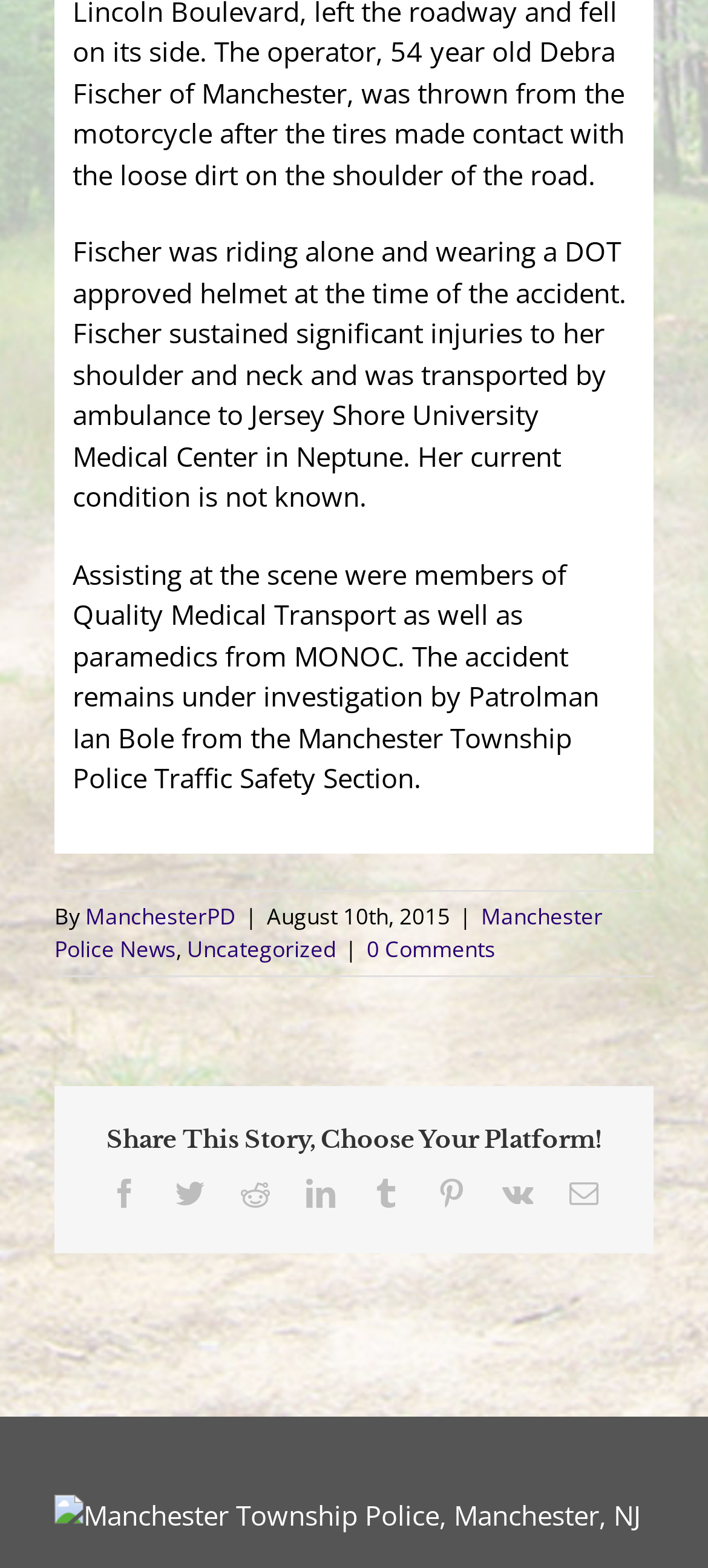Identify the bounding box coordinates of the region I need to click to complete this instruction: "Read Manchester Police News".

[0.077, 0.574, 0.851, 0.615]